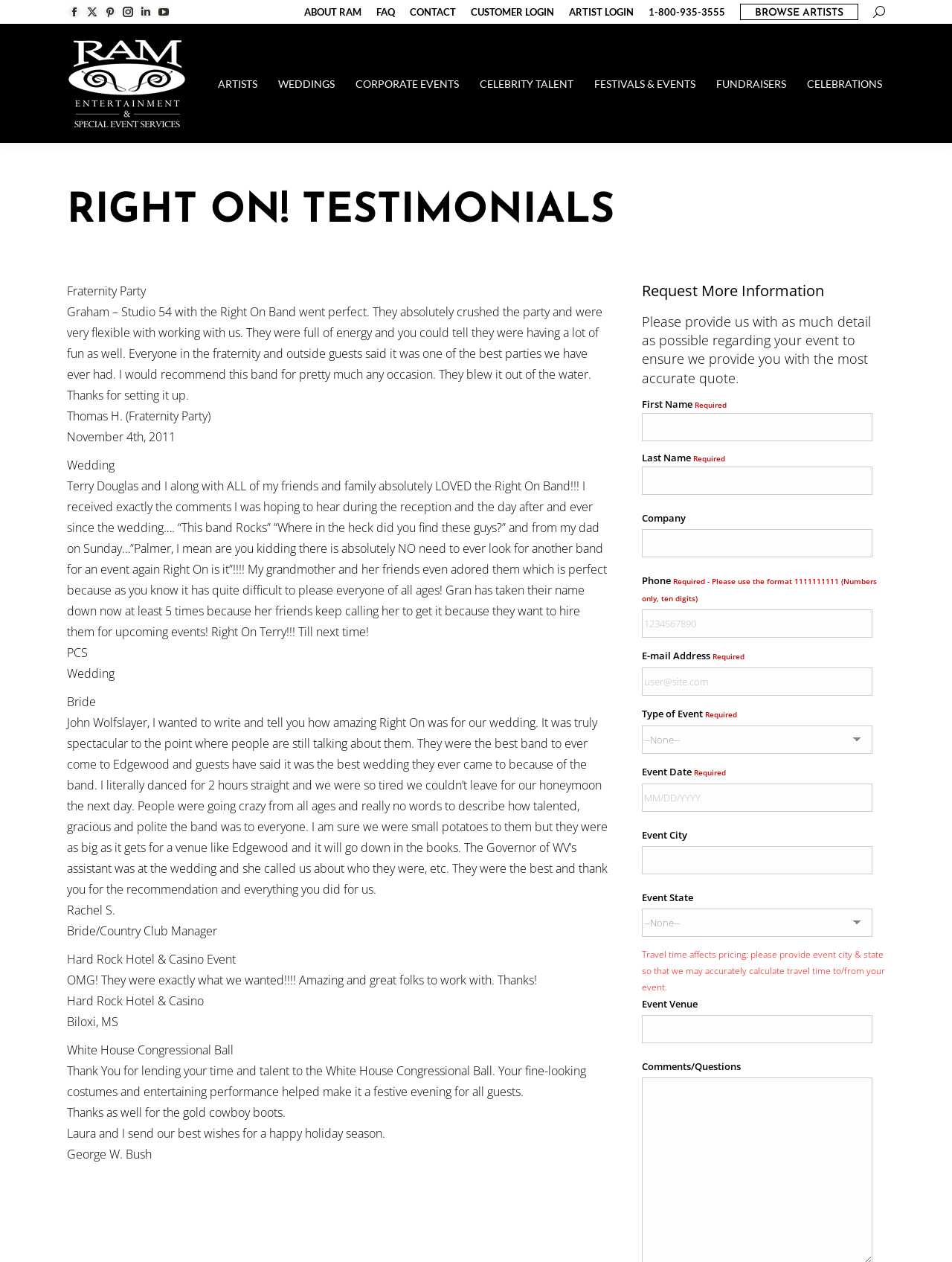Locate and extract the text of the main heading on the webpage.

RIGHT ON! TESTIMONIALS